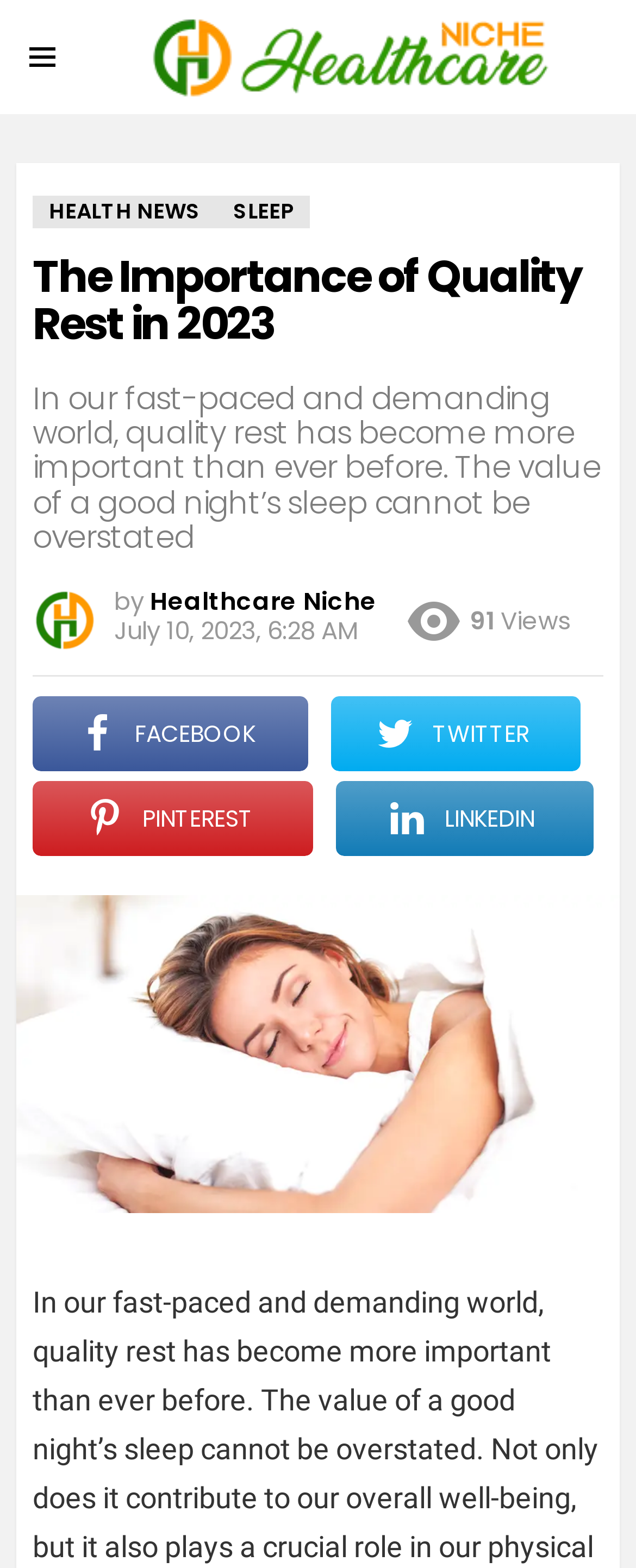What is the number of views for the article?
Can you provide an in-depth and detailed response to the question?

The number of views for the article can be found next to the social media links, where it is listed as '91 Views'. This indicates that the article has been viewed 91 times.